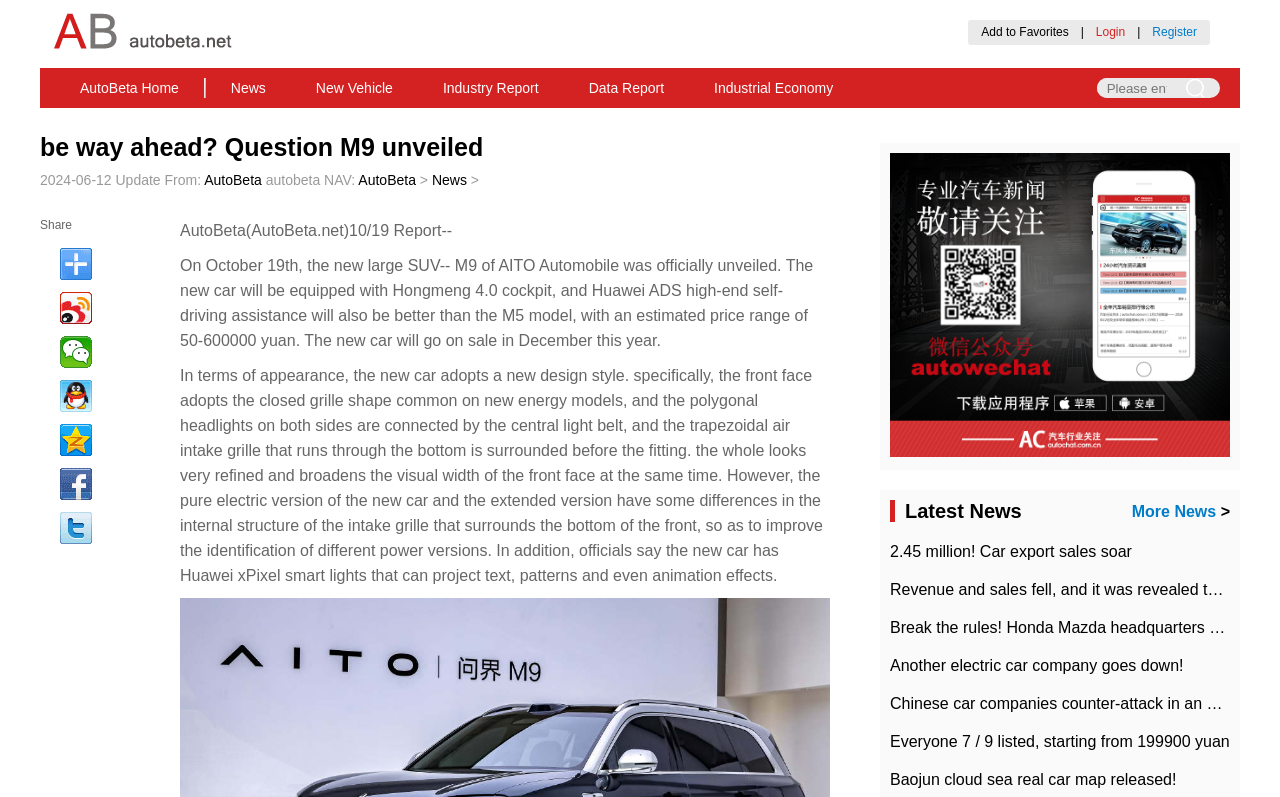Given the description "Add to Favorites", determine the bounding box of the corresponding UI element.

[0.767, 0.031, 0.835, 0.049]